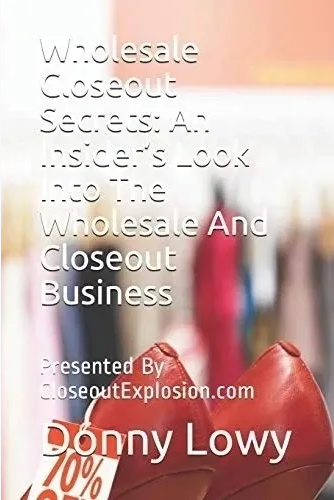What is the author's name?
By examining the image, provide a one-word or phrase answer.

Donny Lowy